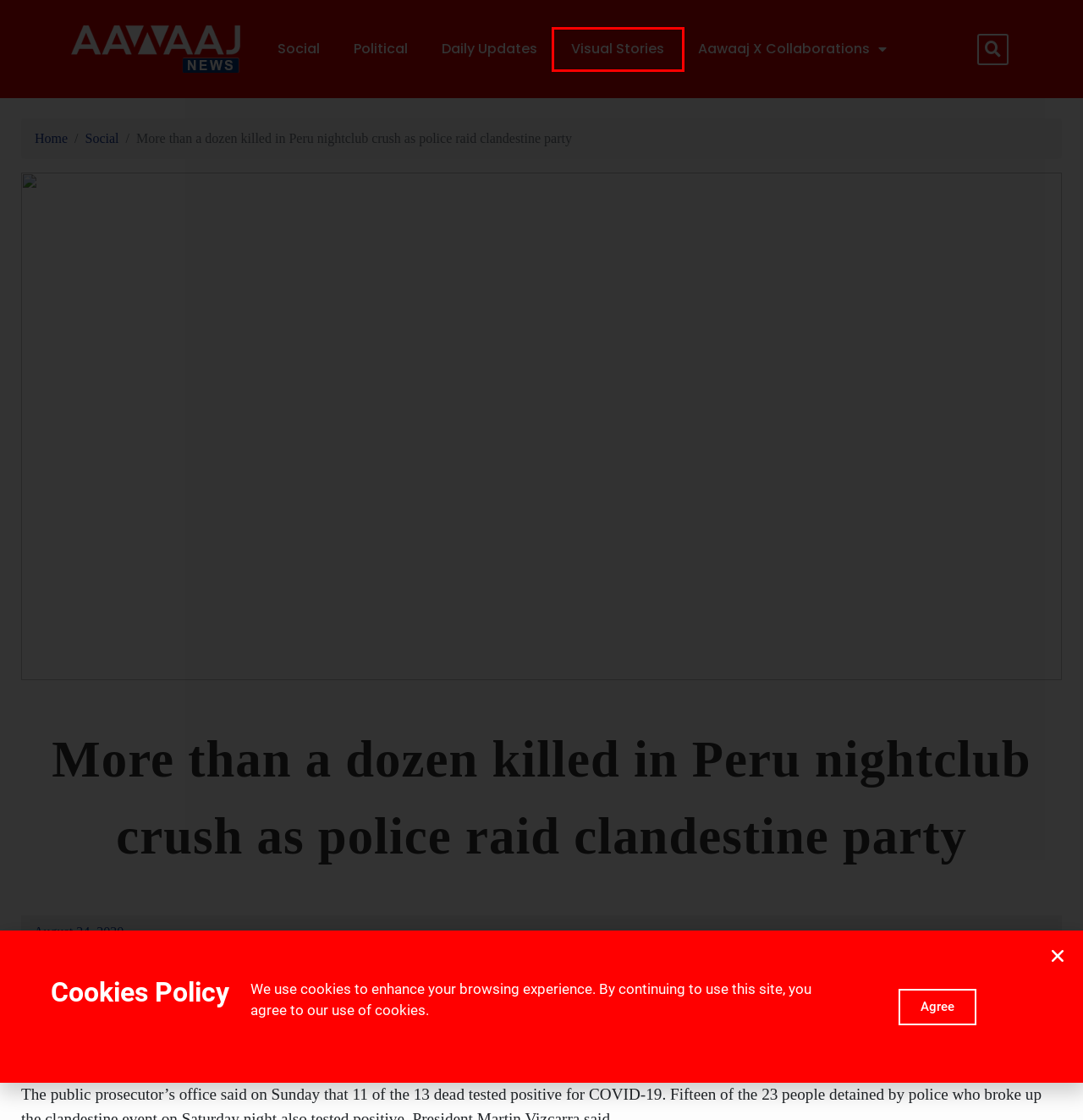Examine the screenshot of a webpage with a red bounding box around a UI element. Your task is to identify the webpage description that best corresponds to the new webpage after clicking the specified element. The given options are:
A. Aawaaj Business Model | AawaajNews
B. About Us | AawaajNews
C. Privacy Policy | AawaajNews
D. Visual Stories Archives | AawaajNews
E. Political news of Nepal | AawaajNews
F. Social and Political News | AawaajNews
G. Aawaaj X Collaborations | AawaajNews
H. High Court issues mandamus to clear illegal structures around Fewa lake | AawaajNews

D